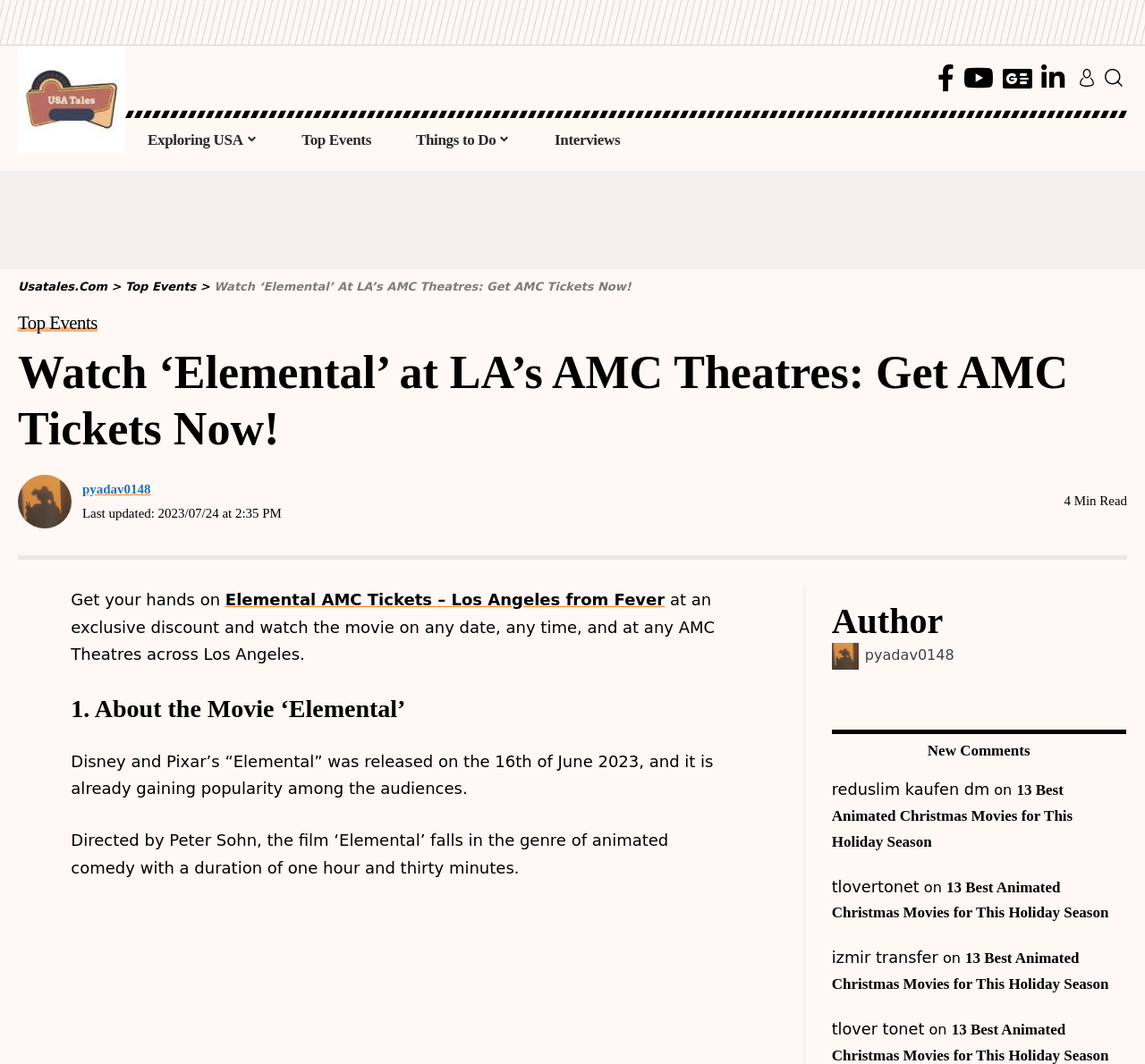Answer the question using only one word or a concise phrase: Who is the director of the movie Elemental?

Peter Sohn